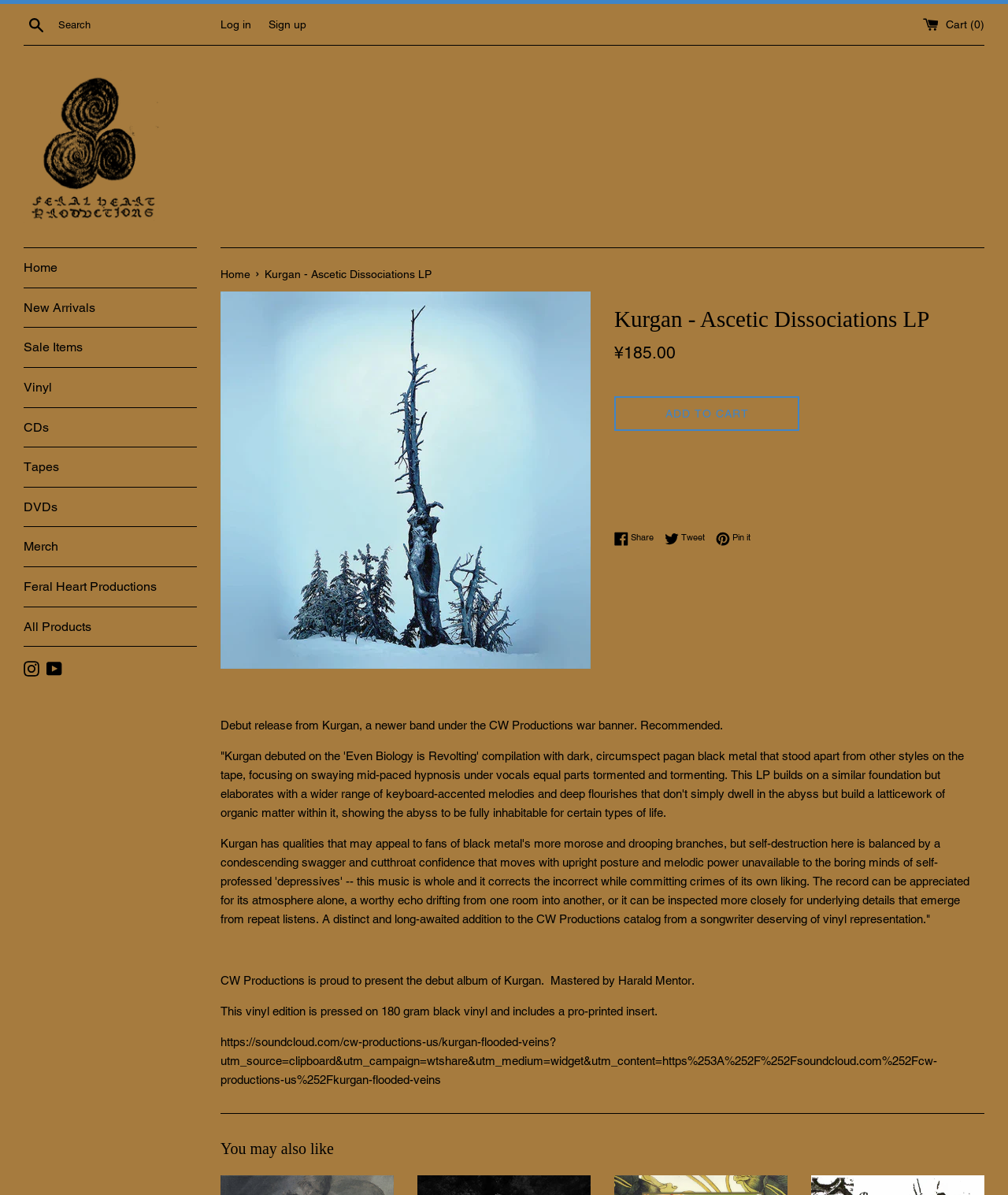Please determine the bounding box coordinates of the element to click on in order to accomplish the following task: "Search for products". Ensure the coordinates are four float numbers ranging from 0 to 1, i.e., [left, top, right, bottom].

None